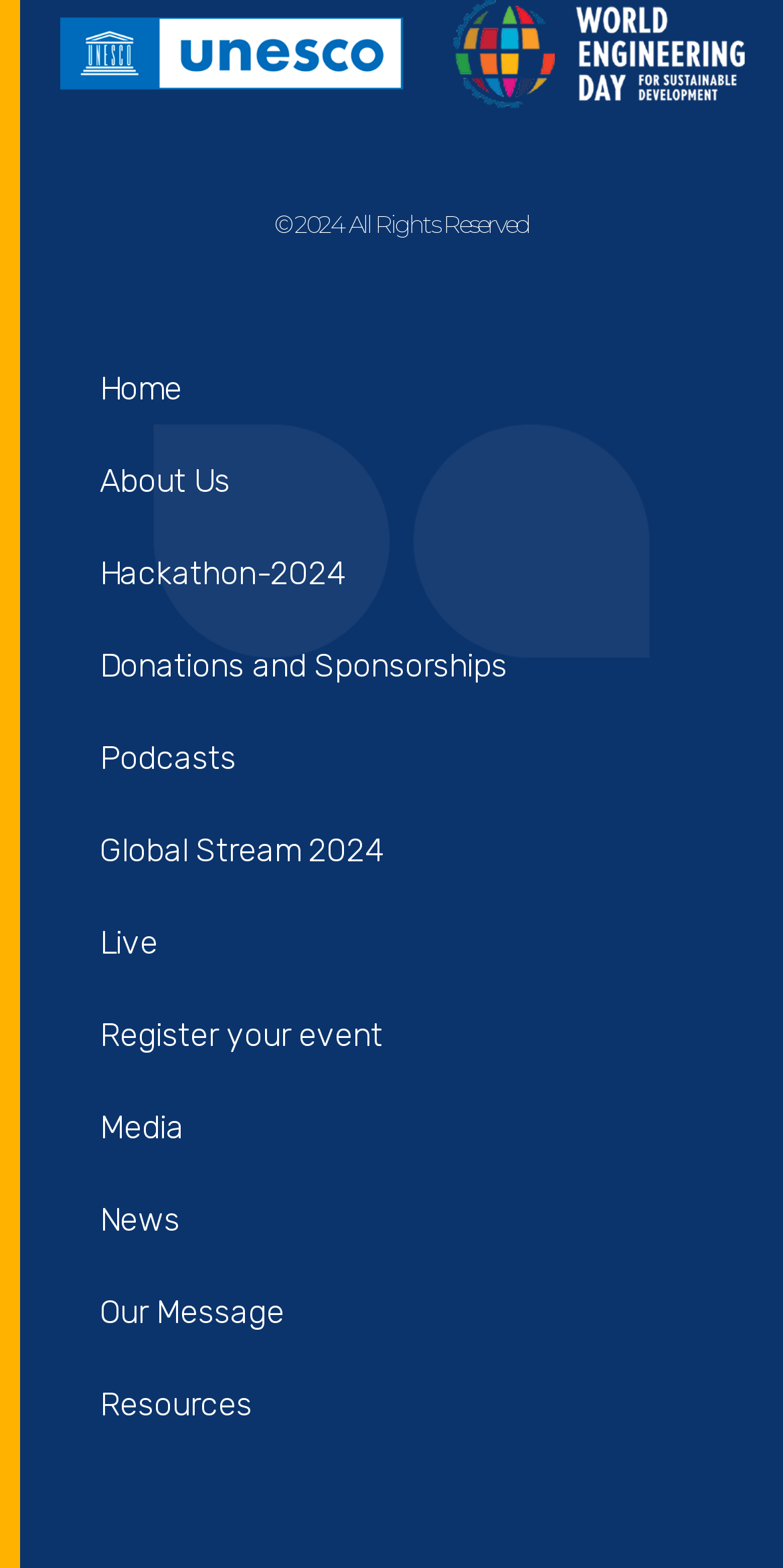Please determine the bounding box coordinates of the clickable area required to carry out the following instruction: "register for an event". The coordinates must be four float numbers between 0 and 1, represented as [left, top, right, bottom].

[0.076, 0.631, 0.95, 0.69]